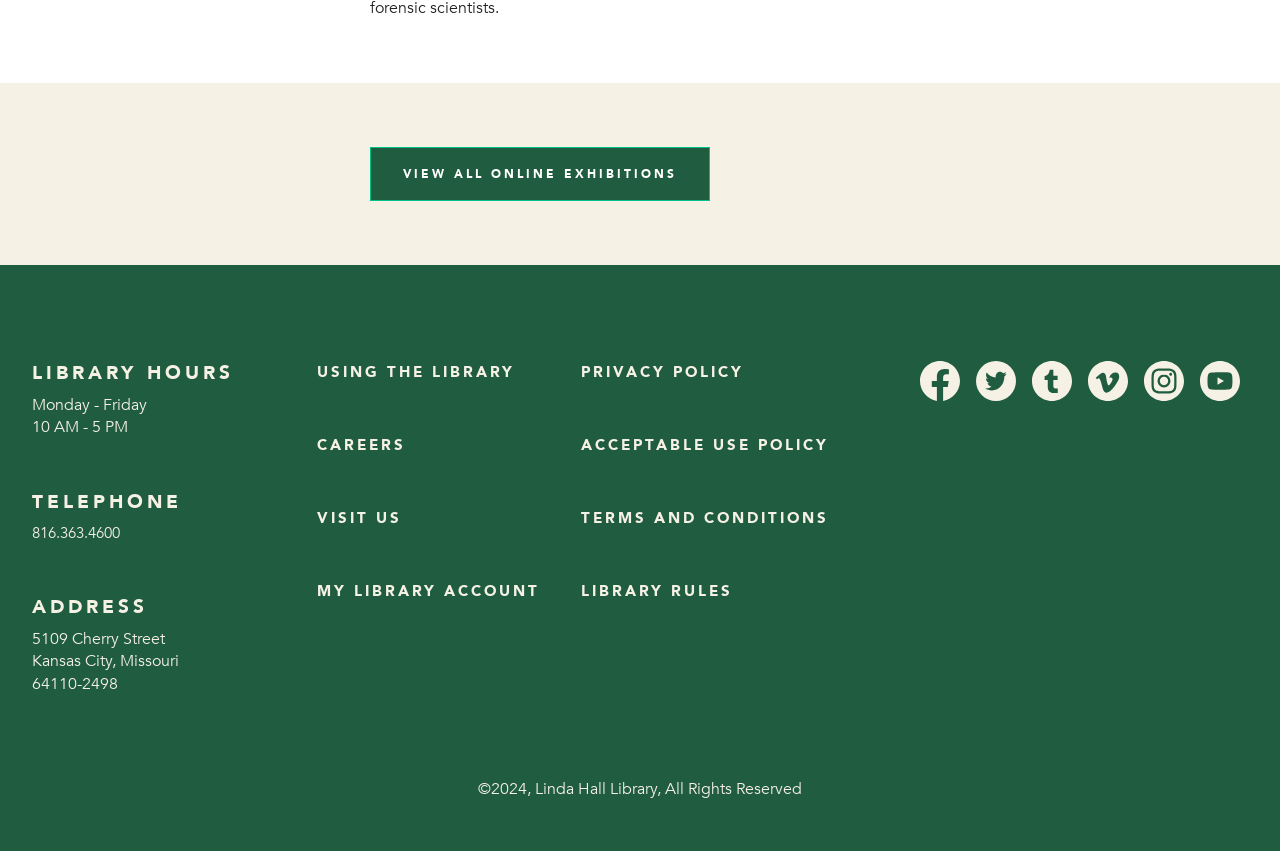For the following element description, predict the bounding box coordinates in the format (top-left x, top-left y, bottom-right x, bottom-right y). All values should be floating point numbers between 0 and 1. Description: 816.363.4600

[0.025, 0.476, 0.094, 0.499]